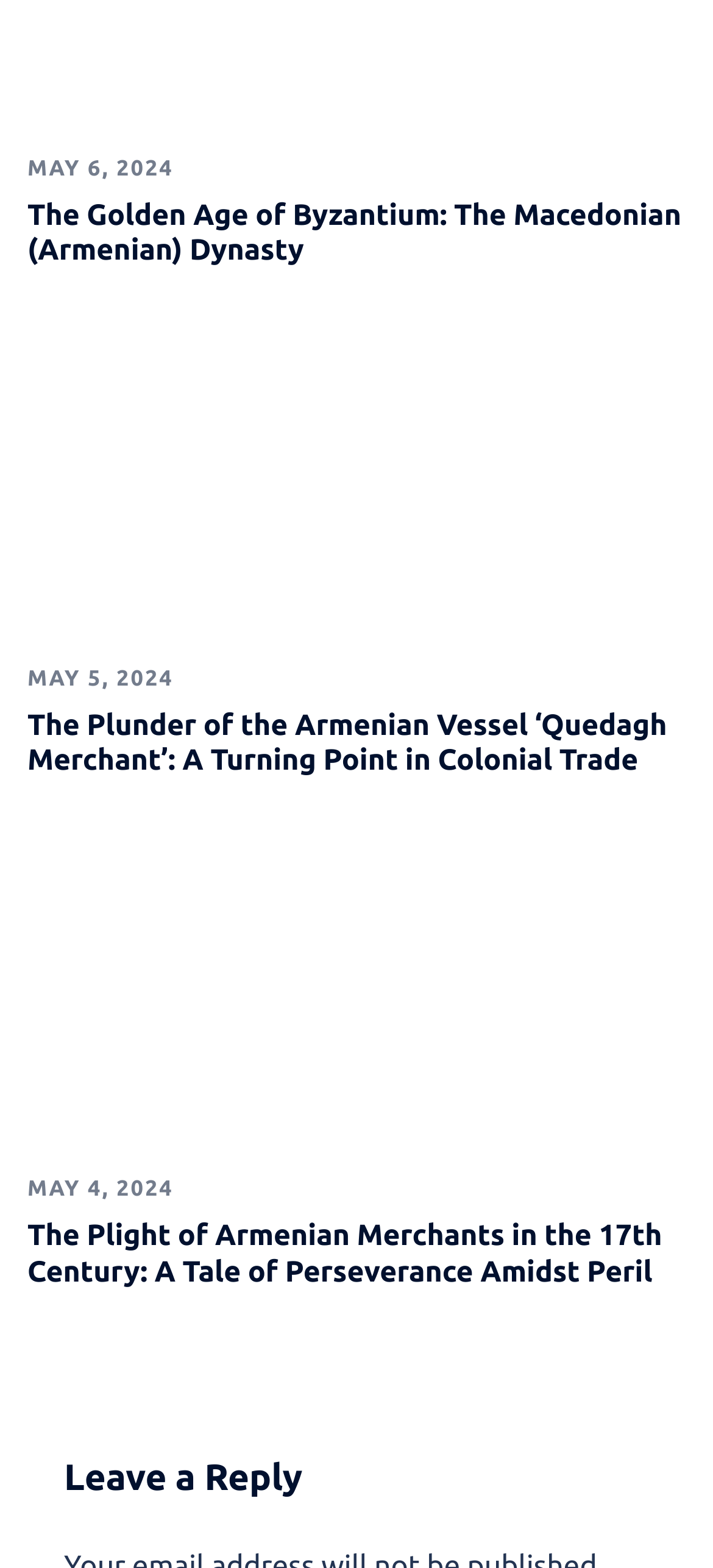Please identify the bounding box coordinates for the region that you need to click to follow this instruction: "Leave a reply to the article".

[0.09, 0.928, 0.91, 0.956]